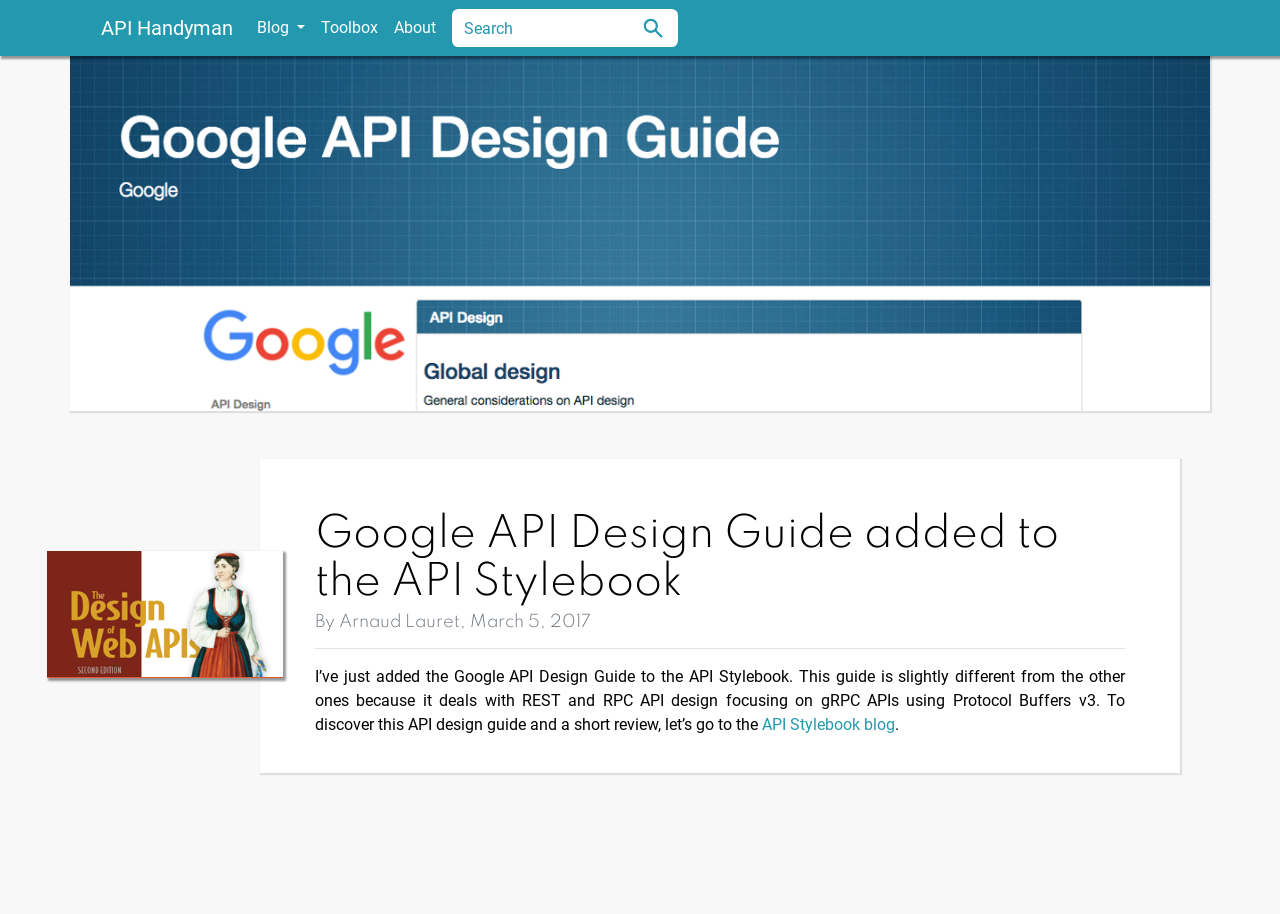Please determine and provide the text content of the webpage's heading.

Google API Design Guide added to the API Stylebook